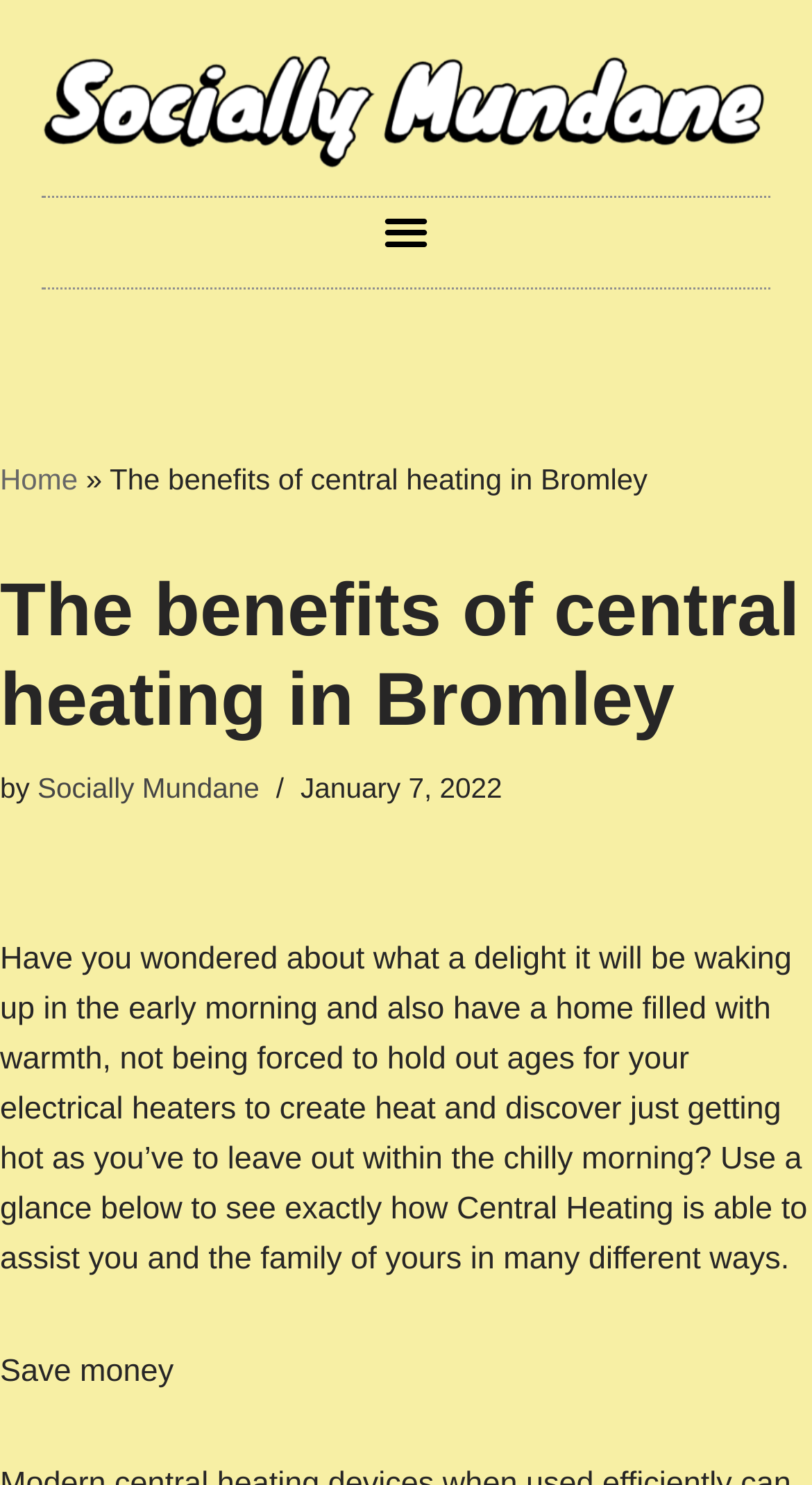Please answer the following question using a single word or phrase: What is the tone of the article?

Promotional